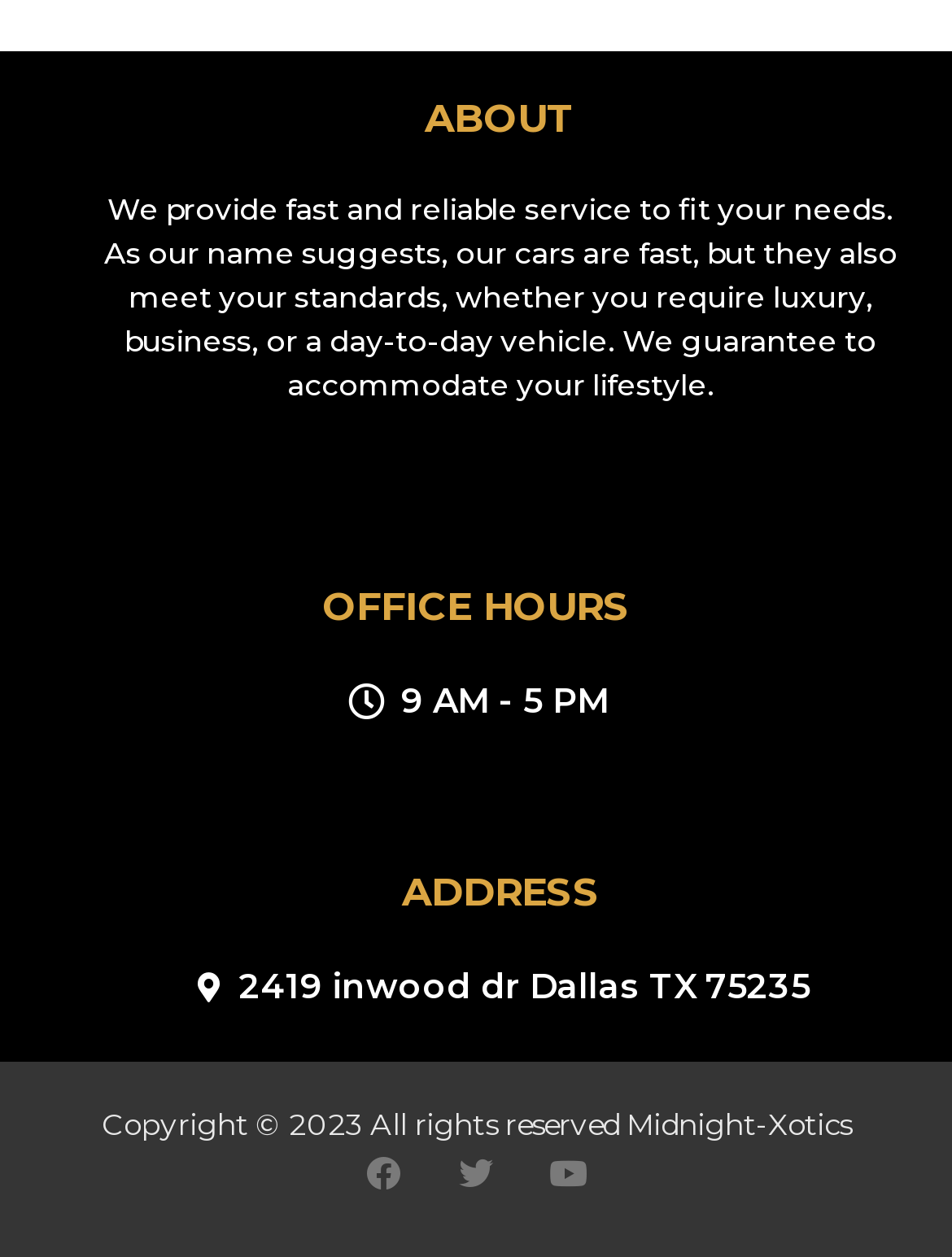Respond to the question below with a single word or phrase:
What type of vehicles does the company offer?

Luxury, business, or day-to-day vehicles